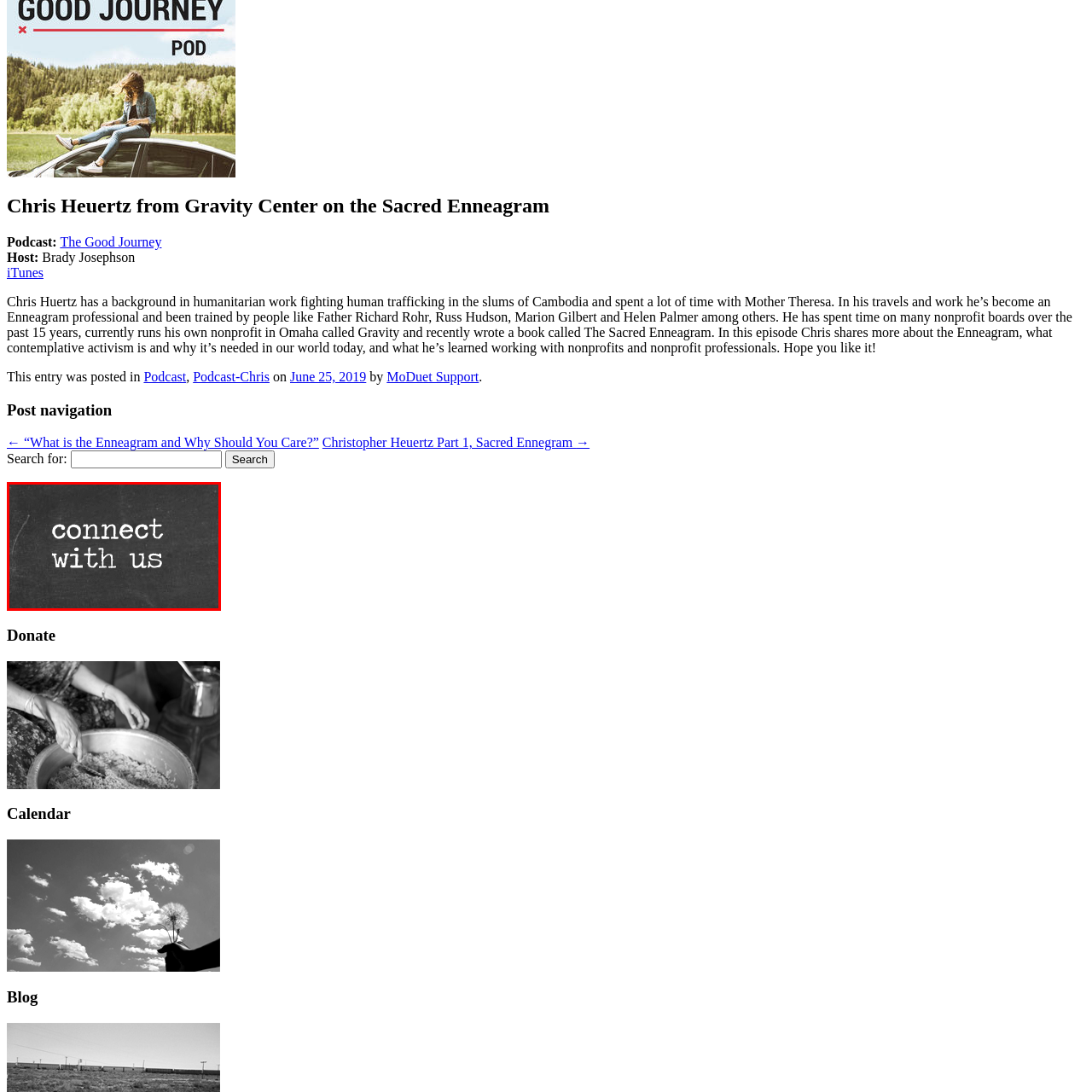What font style is used for the text?
Observe the image within the red bounding box and generate a detailed answer, ensuring you utilize all relevant visual cues.

The text 'connect with us' is displayed in a playful, handwritten font, which gives the image a personal and approachable feel.